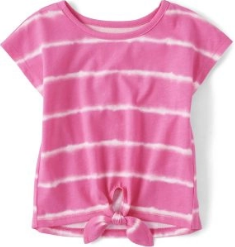Respond to the question below with a single word or phrase: What type of sleeves does the top have?

Short